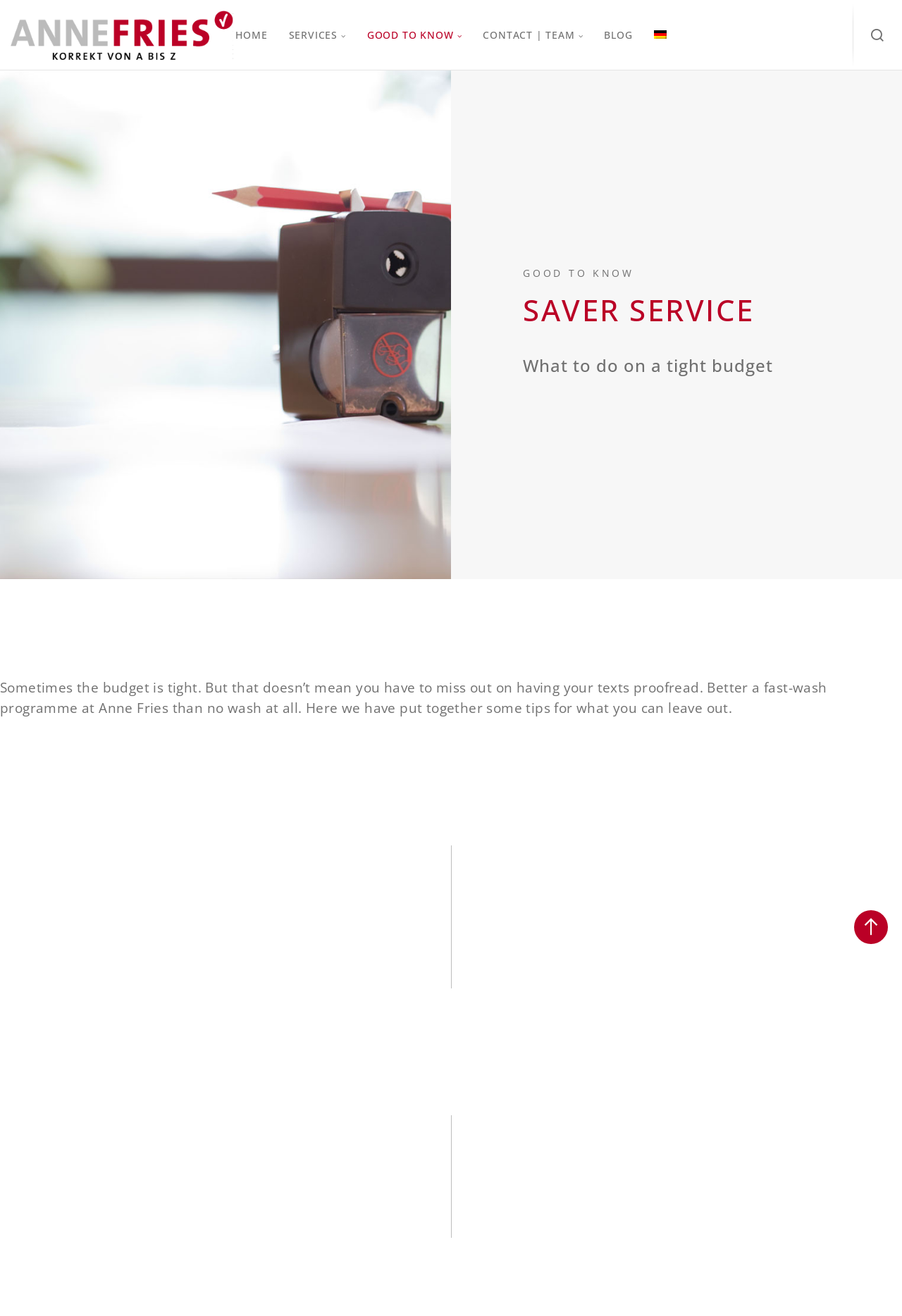Please specify the bounding box coordinates for the clickable region that will help you carry out the instruction: "Fill in the 'Name' textbox".

[0.531, 0.298, 0.668, 0.321]